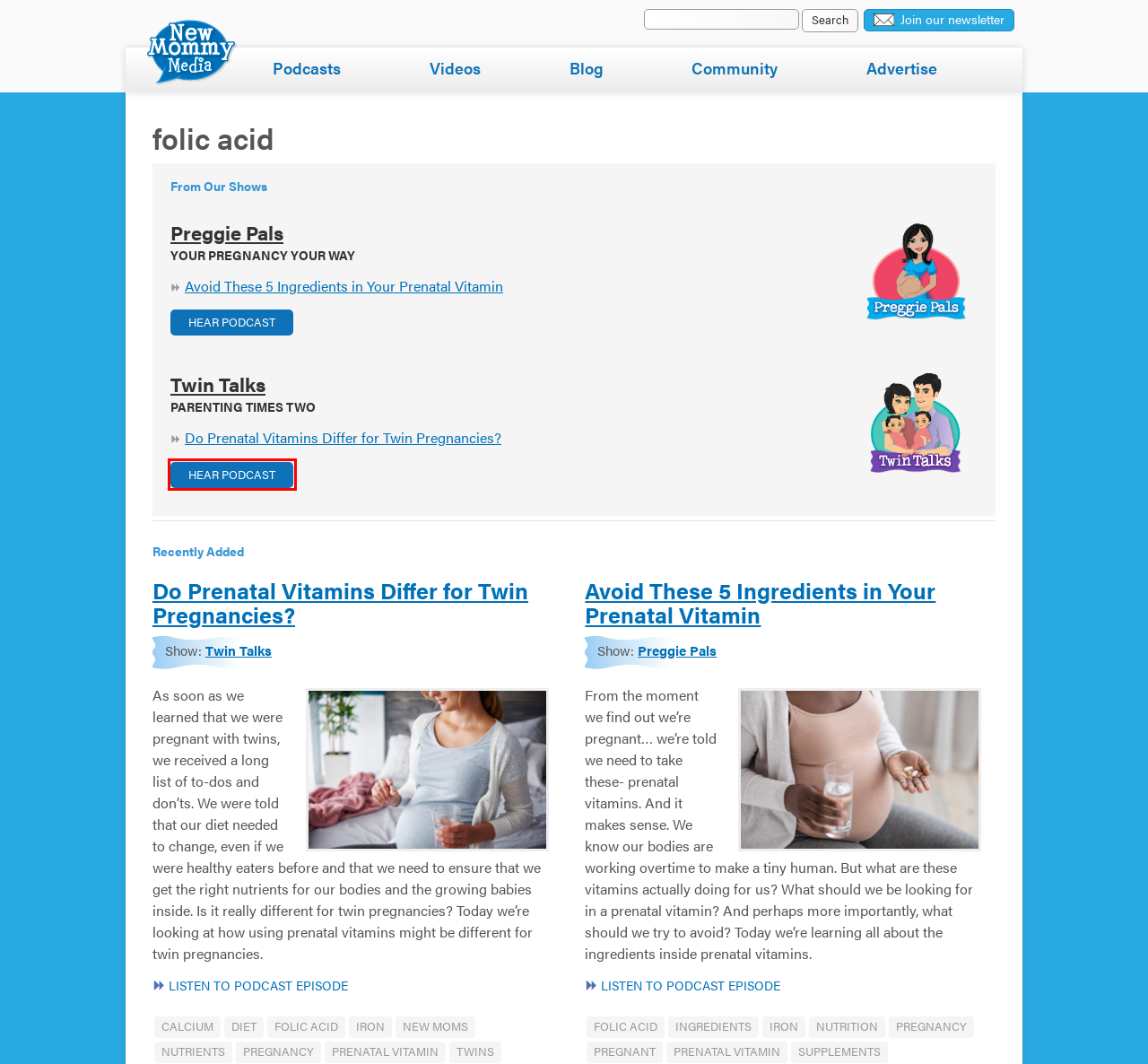After examining the screenshot of a webpage with a red bounding box, choose the most accurate webpage description that corresponds to the new page after clicking the element inside the red box. Here are the candidates:
A. Calcium  - New Mommy Media
B. Nutrition  - New Mommy Media
C. ingredients  - New Mommy Media
D. Our Shows | Pregnancy, Breastfeeding Tips, Parenting Advice
E. Videos  - New Mommy Media
F. Podcast for Twin Pregnancy and Parenting Tips | Twin Talks
G. Nutrients  - New Mommy Media
H. New Moms  - New Mommy Media

F